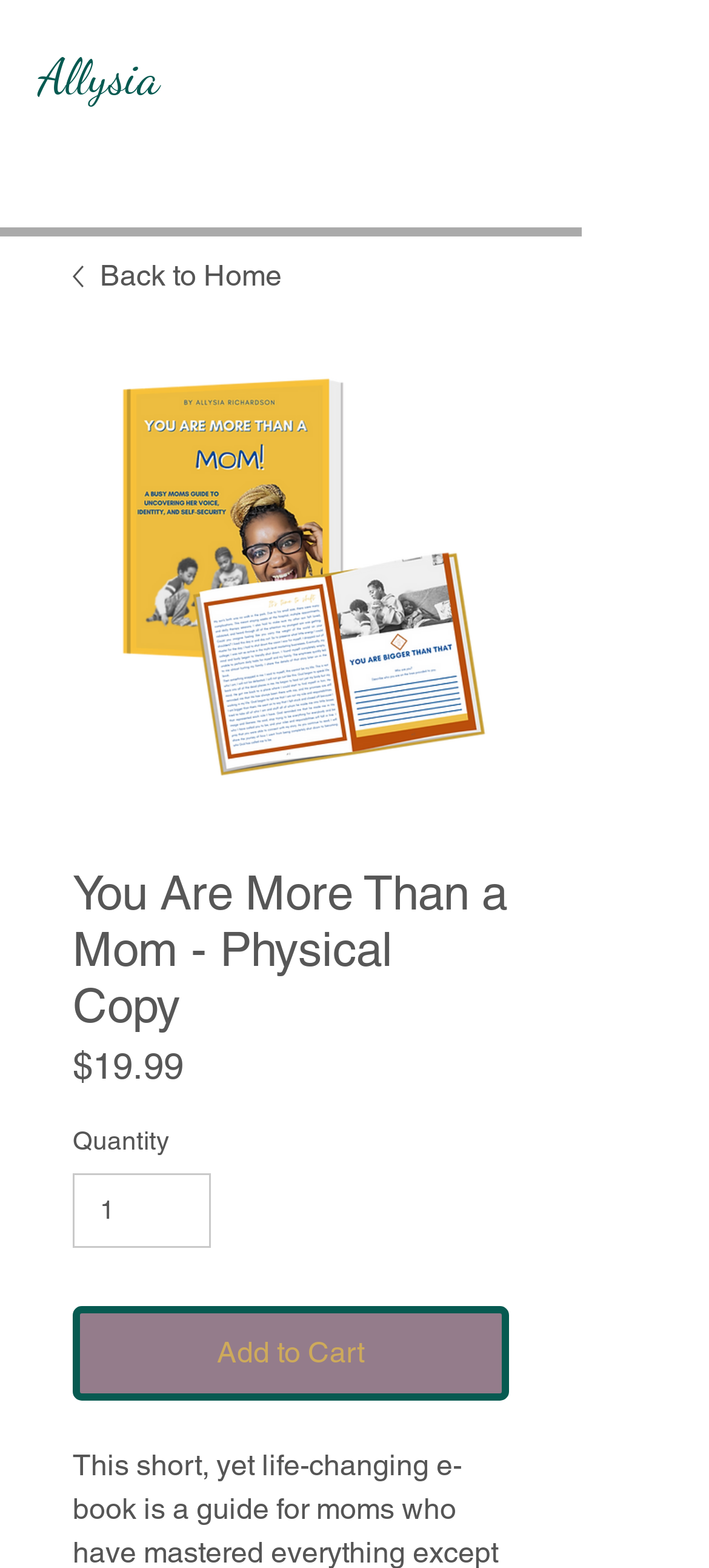Using the webpage screenshot, locate the HTML element that fits the following description and provide its bounding box: "Allysia".

[0.054, 0.024, 0.241, 0.075]